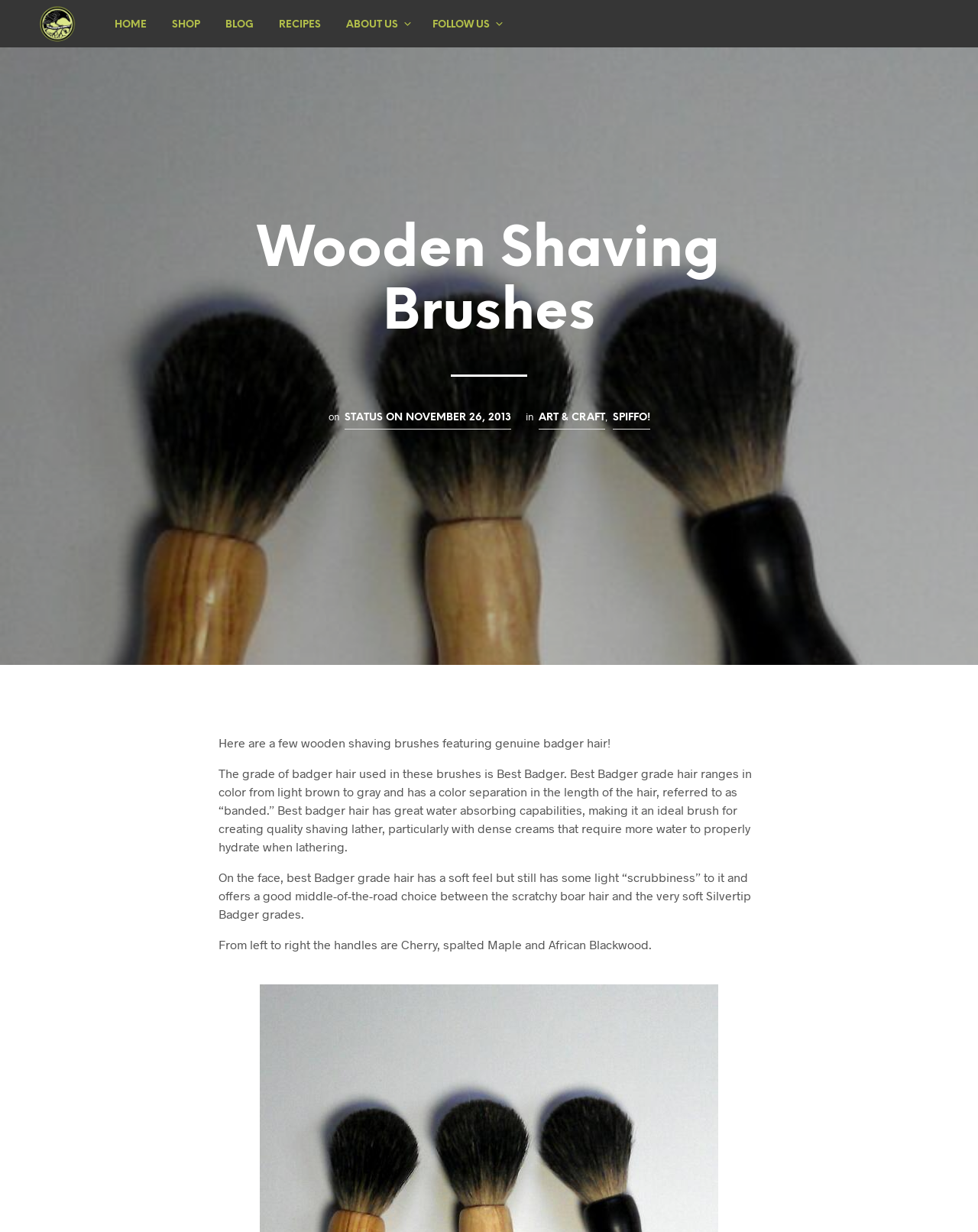Identify the bounding box coordinates of the clickable region necessary to fulfill the following instruction: "go to home page". The bounding box coordinates should be four float numbers between 0 and 1, i.e., [left, top, right, bottom].

[0.105, 0.014, 0.162, 0.026]